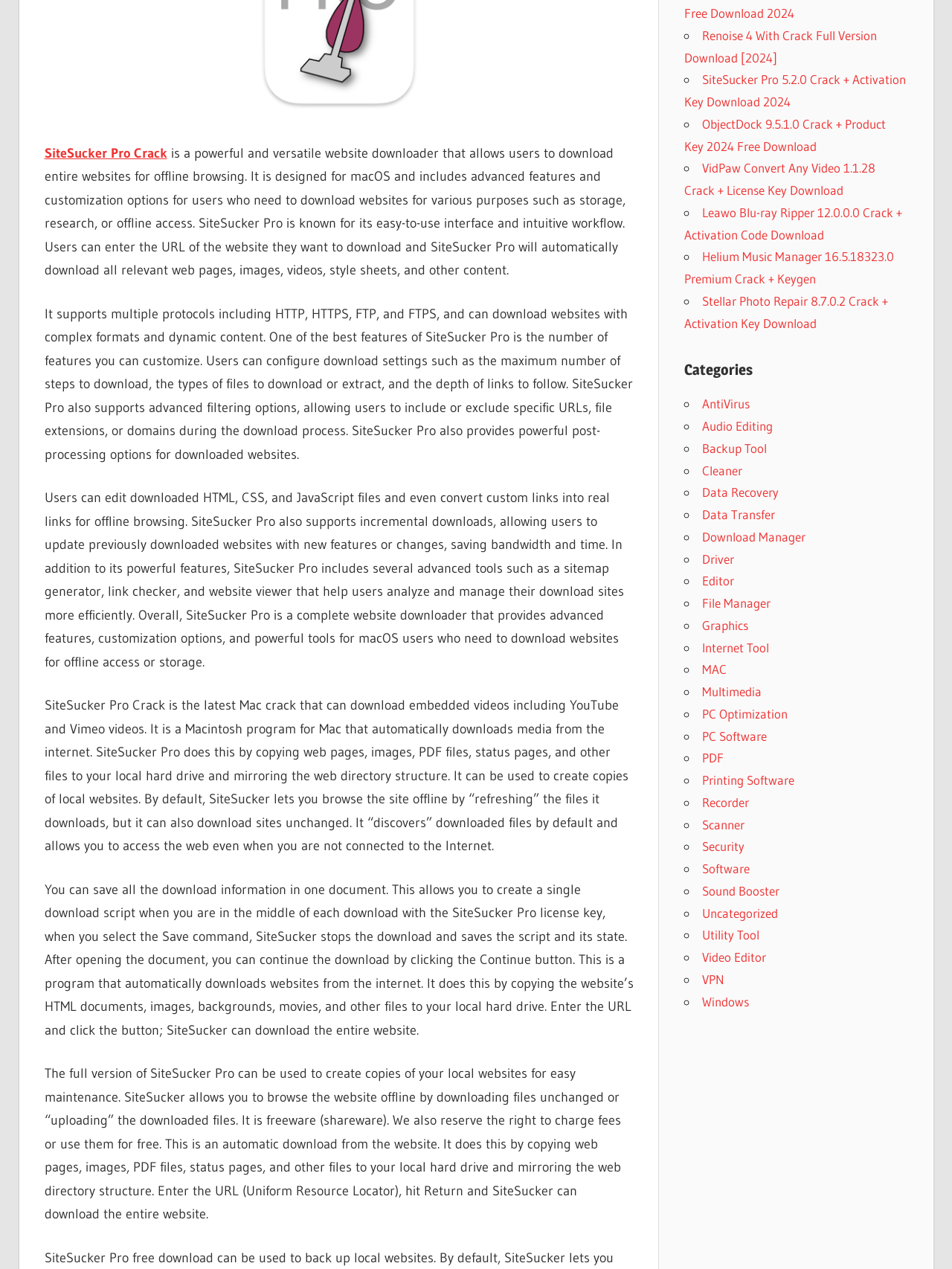Give the bounding box coordinates for the element described as: "AntiVirus".

[0.737, 0.312, 0.787, 0.324]